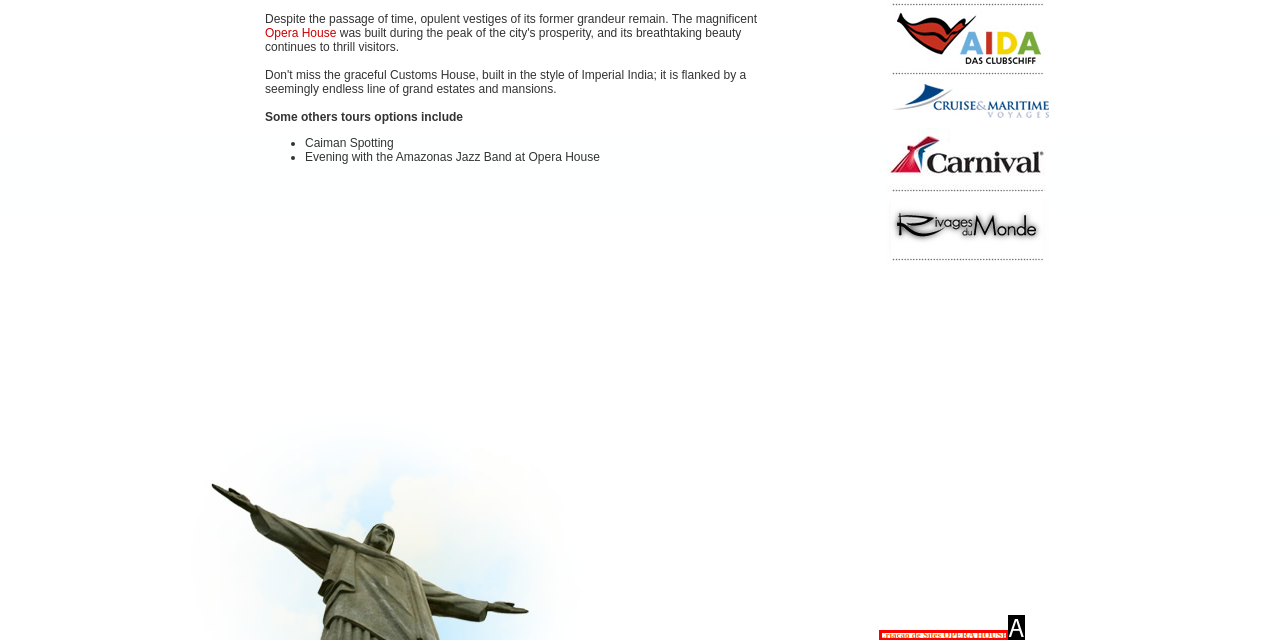Look at the description: Criação de Sites OPERA HOUSE
Determine the letter of the matching UI element from the given choices.

A